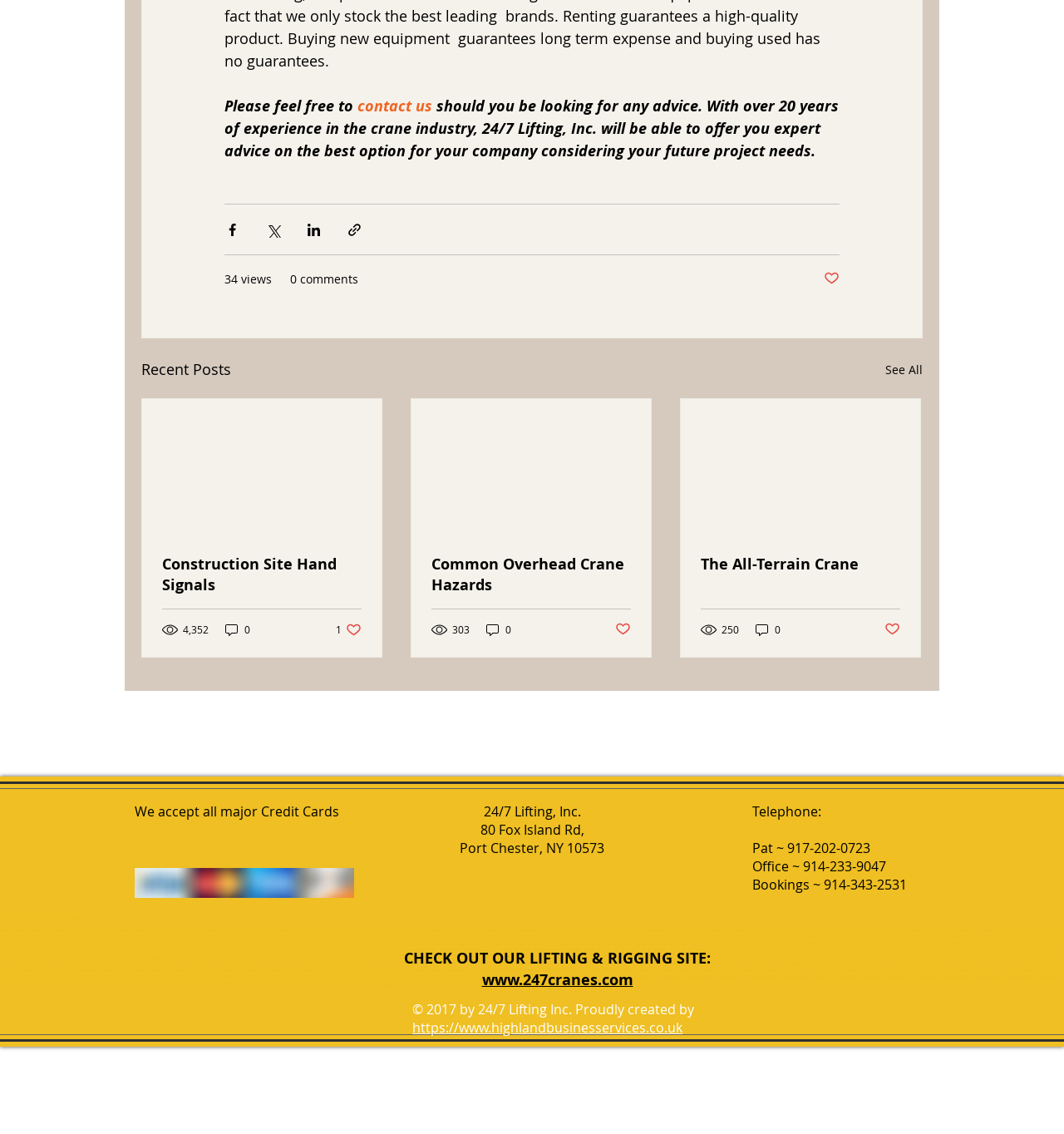Find the bounding box coordinates of the clickable area that will achieve the following instruction: "Read the article about Simone Biles Makes History With 9th National Championship!".

None